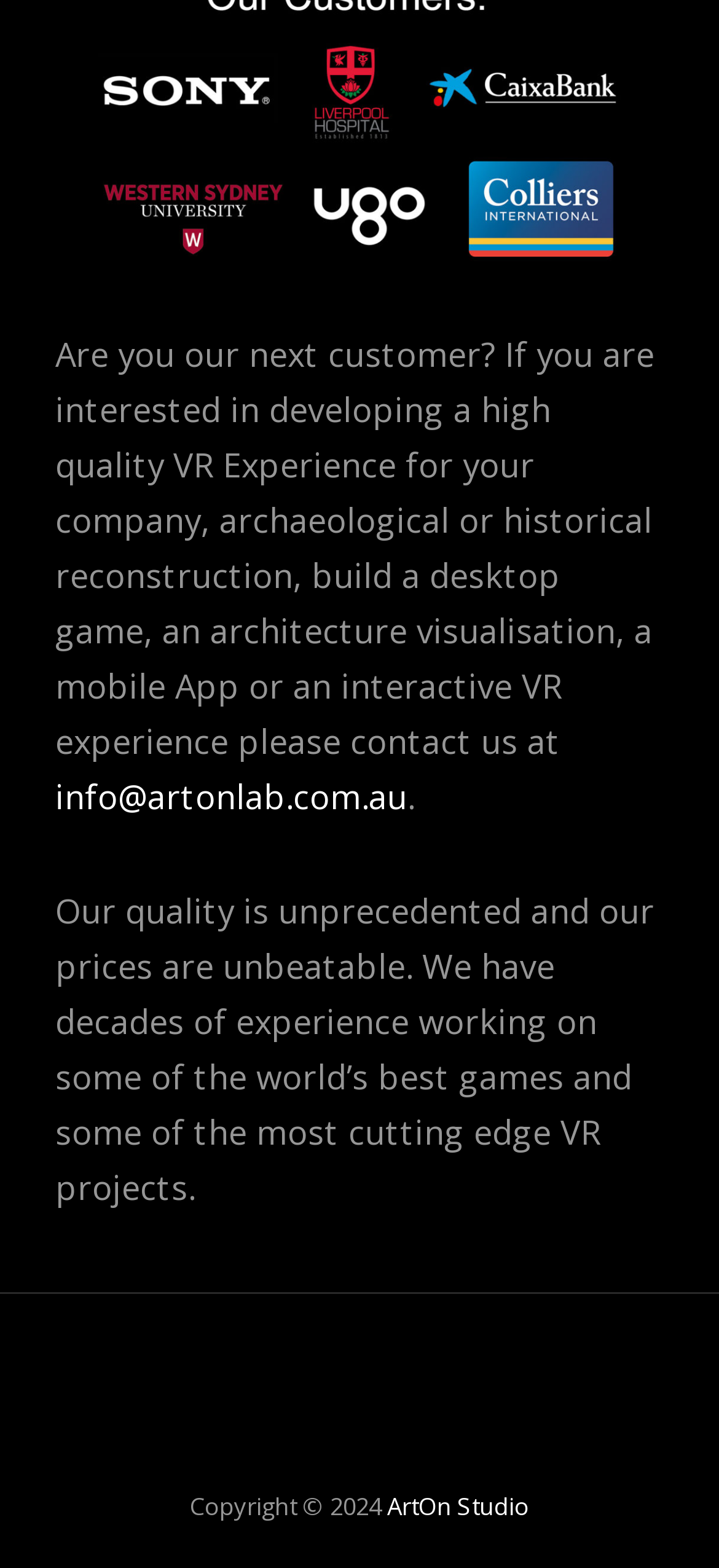Find the bounding box of the UI element described as: "ArtOn Studio". The bounding box coordinates should be given as four float values between 0 and 1, i.e., [left, top, right, bottom].

[0.538, 0.95, 0.736, 0.971]